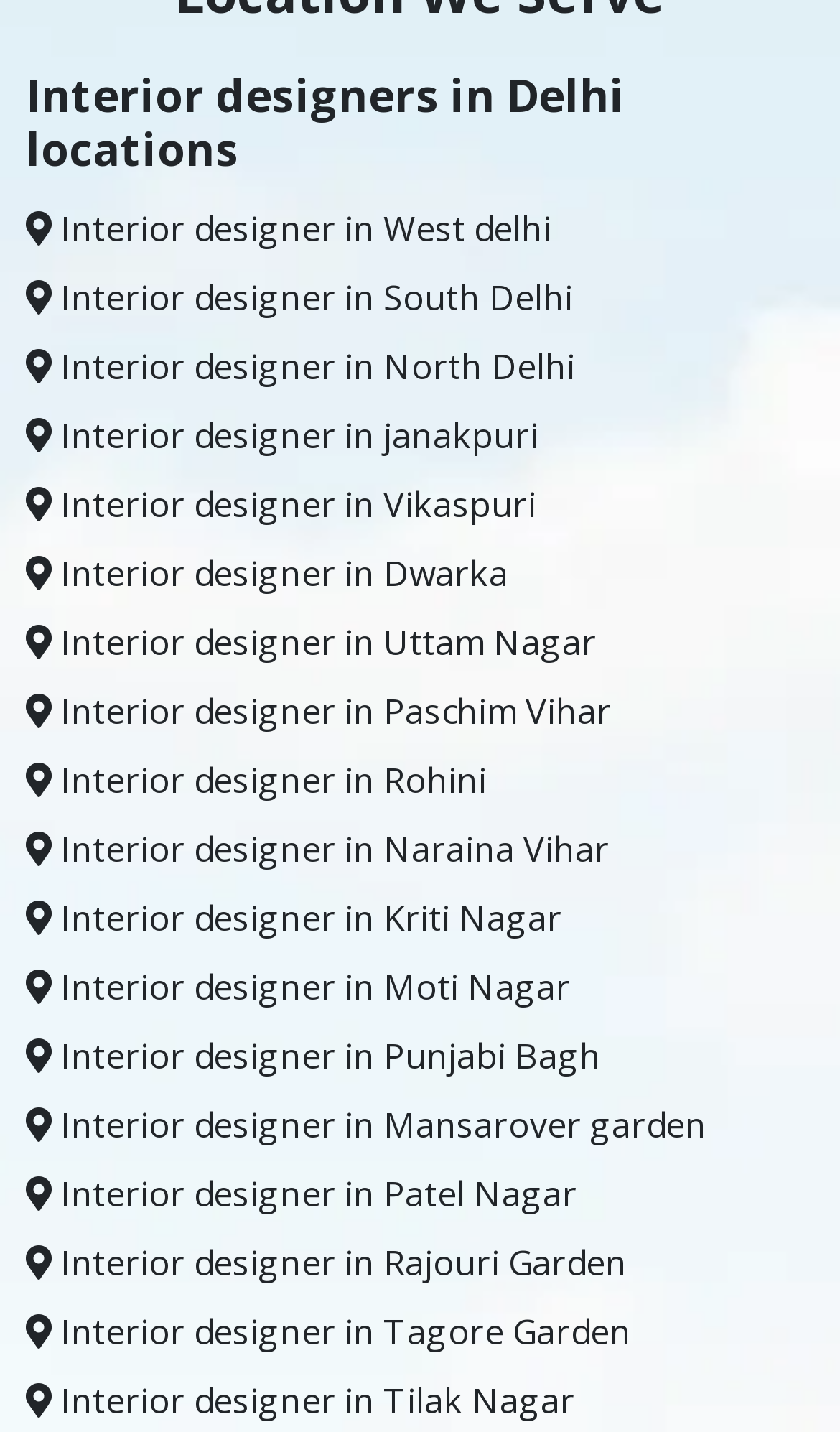Please identify the bounding box coordinates of the element's region that I should click in order to complete the following instruction: "Click on Interior designer in West Delhi". The bounding box coordinates consist of four float numbers between 0 and 1, i.e., [left, top, right, bottom].

[0.031, 0.143, 0.656, 0.176]